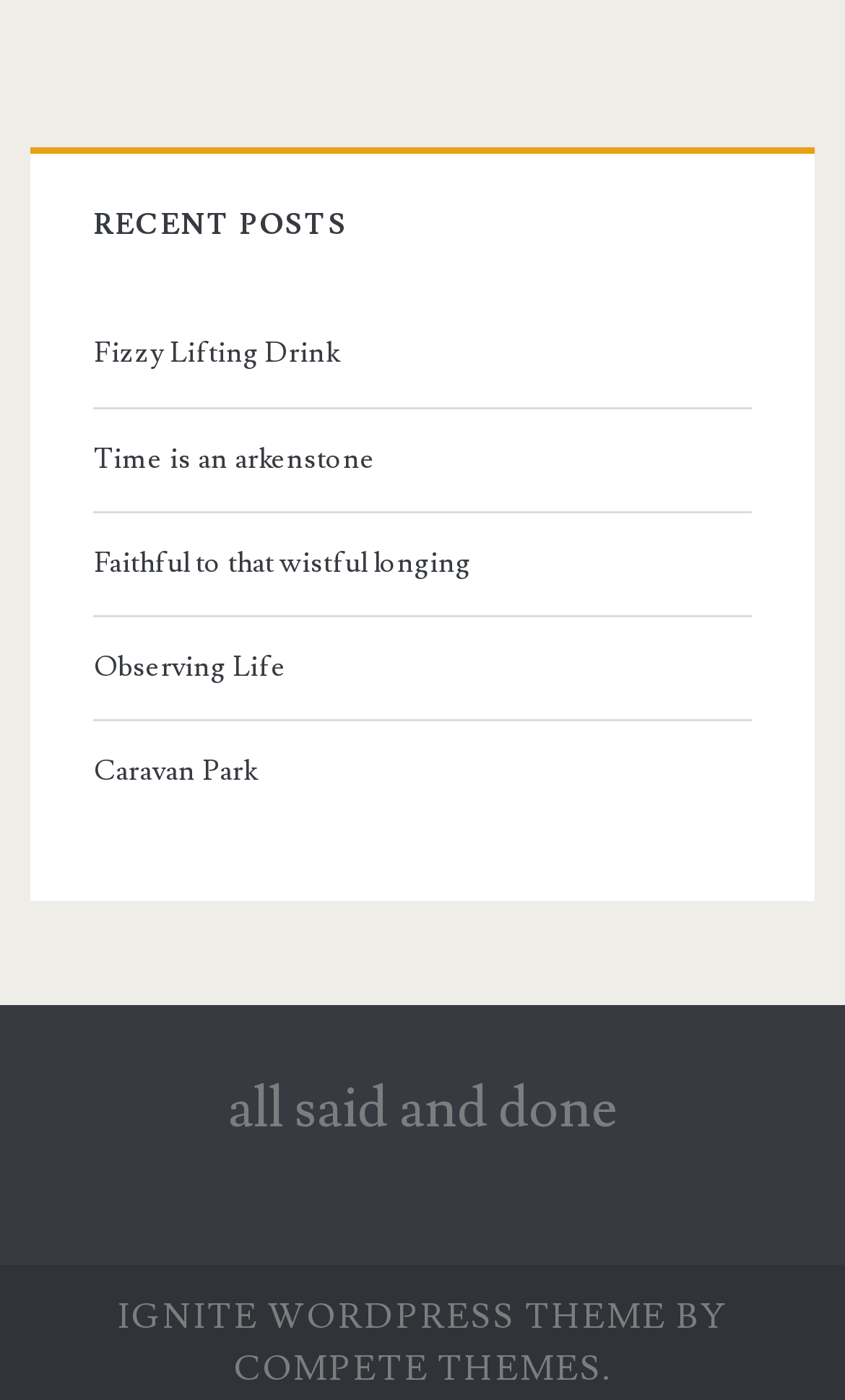Using the description: "all said and done", determine the UI element's bounding box coordinates. Ensure the coordinates are in the format of four float numbers between 0 and 1, i.e., [left, top, right, bottom].

[0.269, 0.766, 0.731, 0.818]